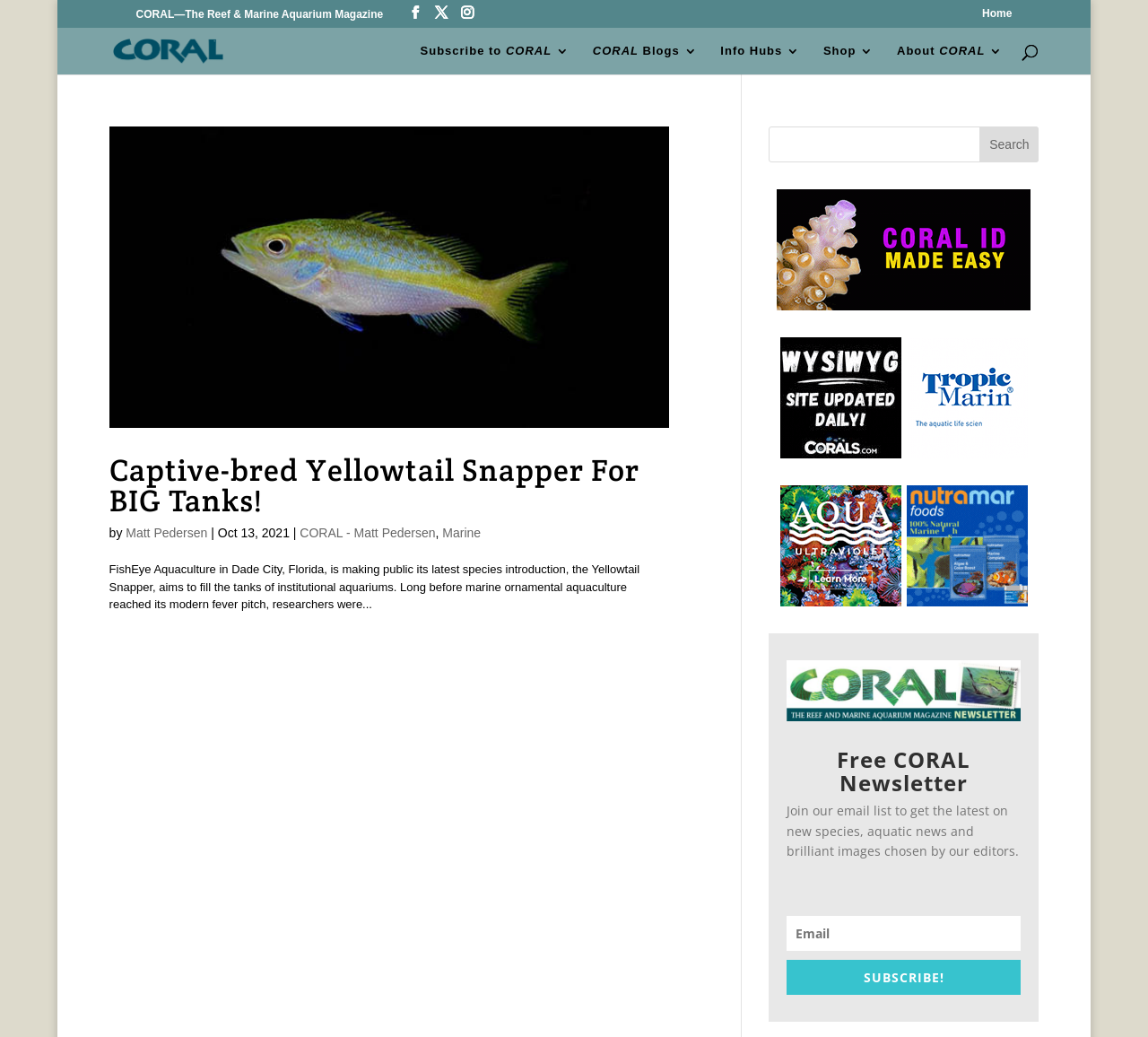Identify the bounding box for the UI element specified in this description: "name="s" placeholder="Search …" title="Search for:"". The coordinates must be four float numbers between 0 and 1, formatted as [left, top, right, bottom].

[0.153, 0.026, 0.882, 0.028]